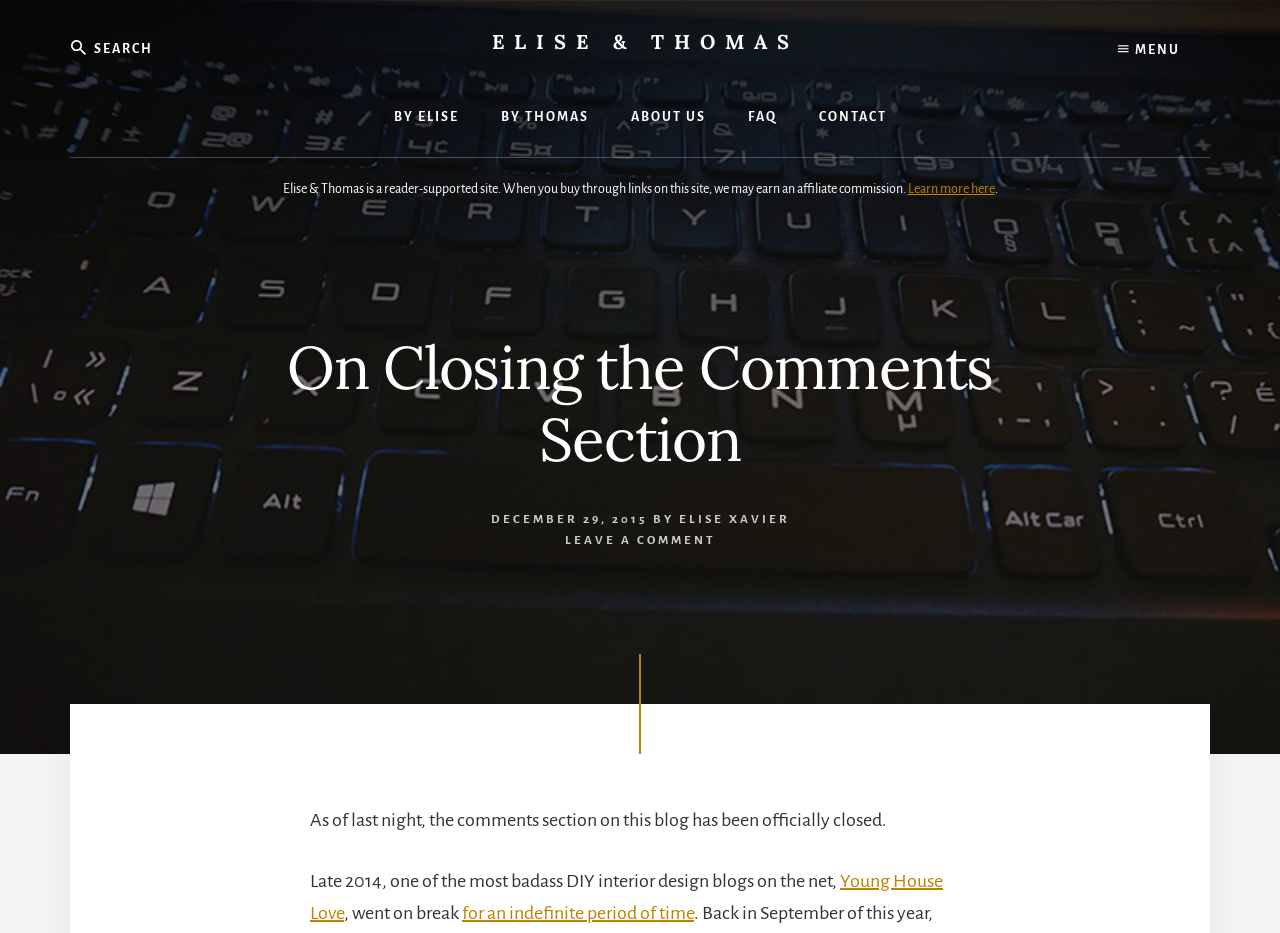What type of blog is this?
Using the visual information from the image, give a one-word or short-phrase answer.

DIY interior design